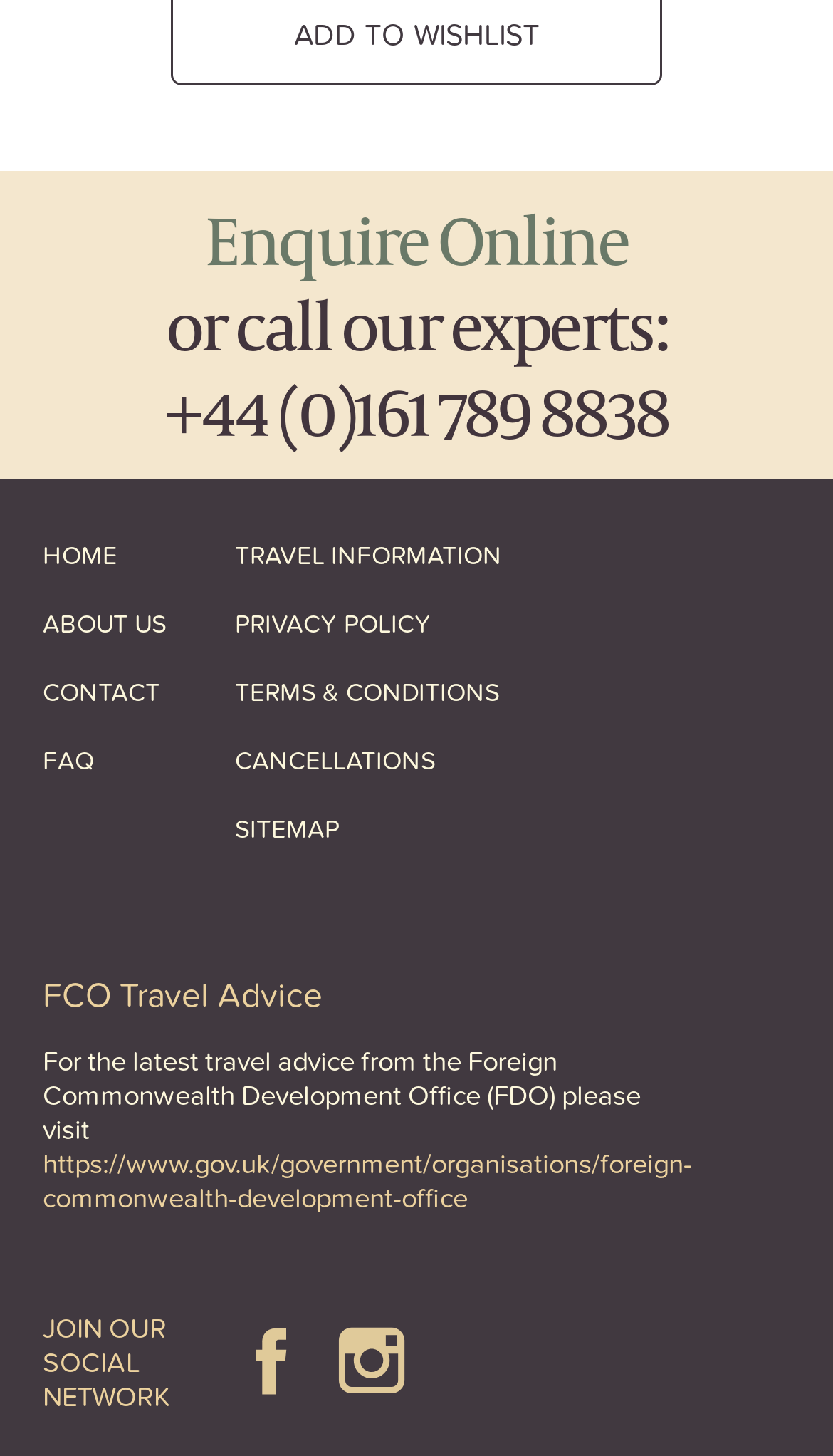Specify the bounding box coordinates of the area to click in order to follow the given instruction: "Call our experts."

[0.198, 0.249, 0.802, 0.312]